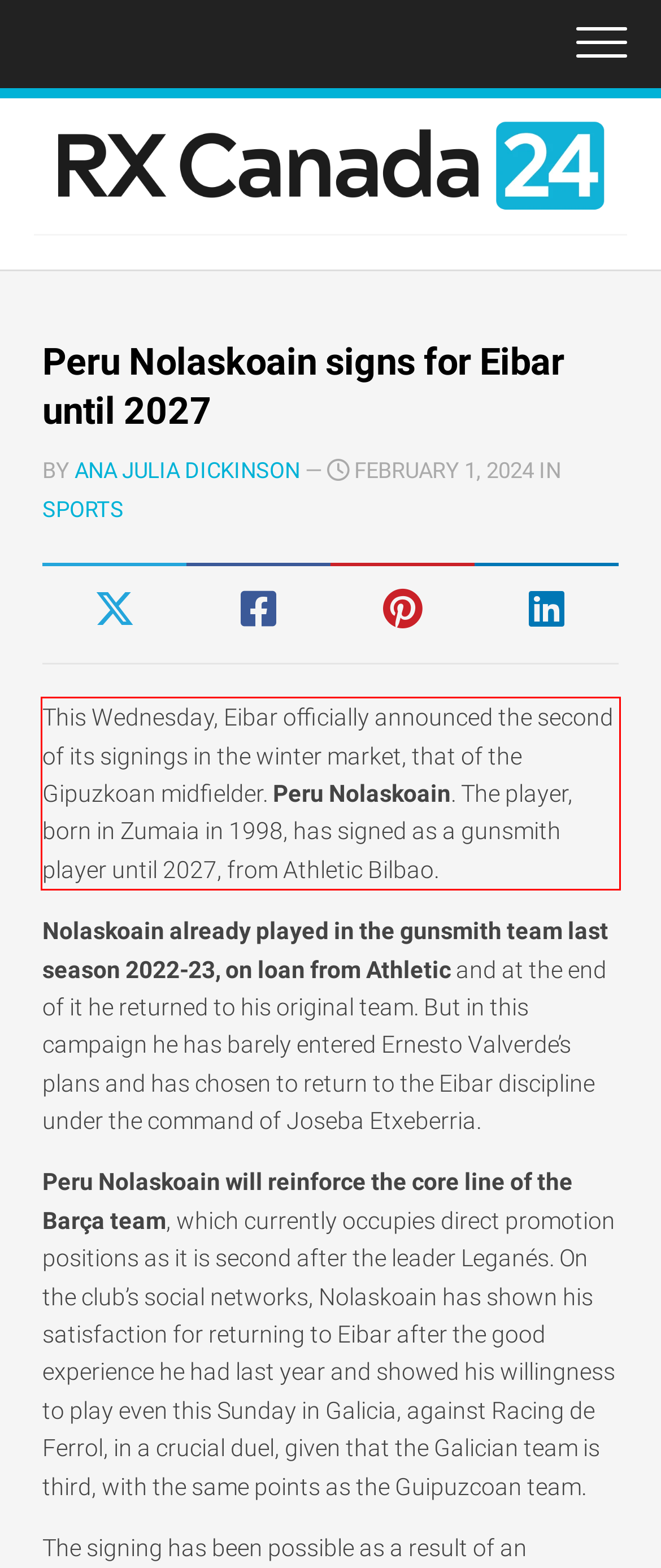Identify and transcribe the text content enclosed by the red bounding box in the given screenshot.

This Wednesday, Eibar officially announced the second of its signings in the winter market, that of the Gipuzkoan midfielder. Peru Nolaskoain. The player, born in Zumaia in 1998, has signed as a gunsmith player until 2027, from Athletic Bilbao.